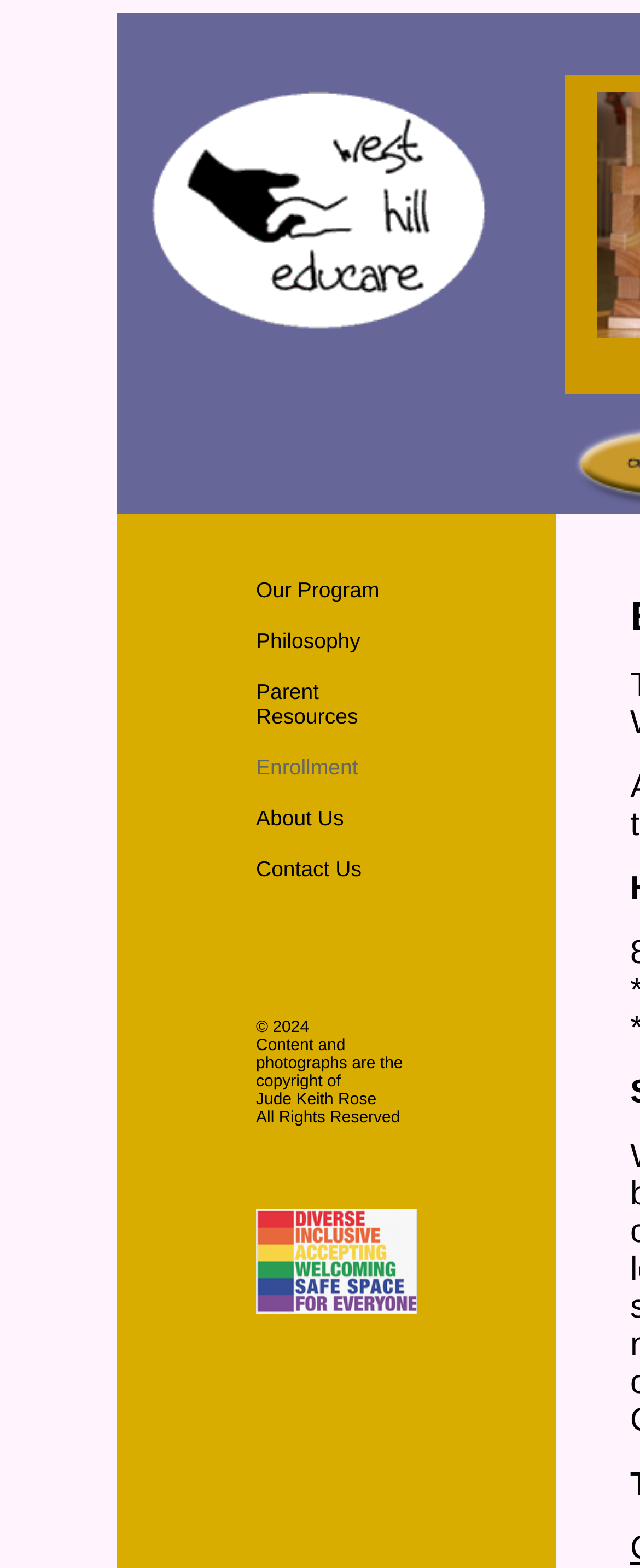Bounding box coordinates should be in the format (top-left x, top-left y, bottom-right x, bottom-right y) and all values should be floating point numbers between 0 and 1. Determine the bounding box coordinate for the UI element described as: Our Program

[0.4, 0.368, 0.593, 0.384]